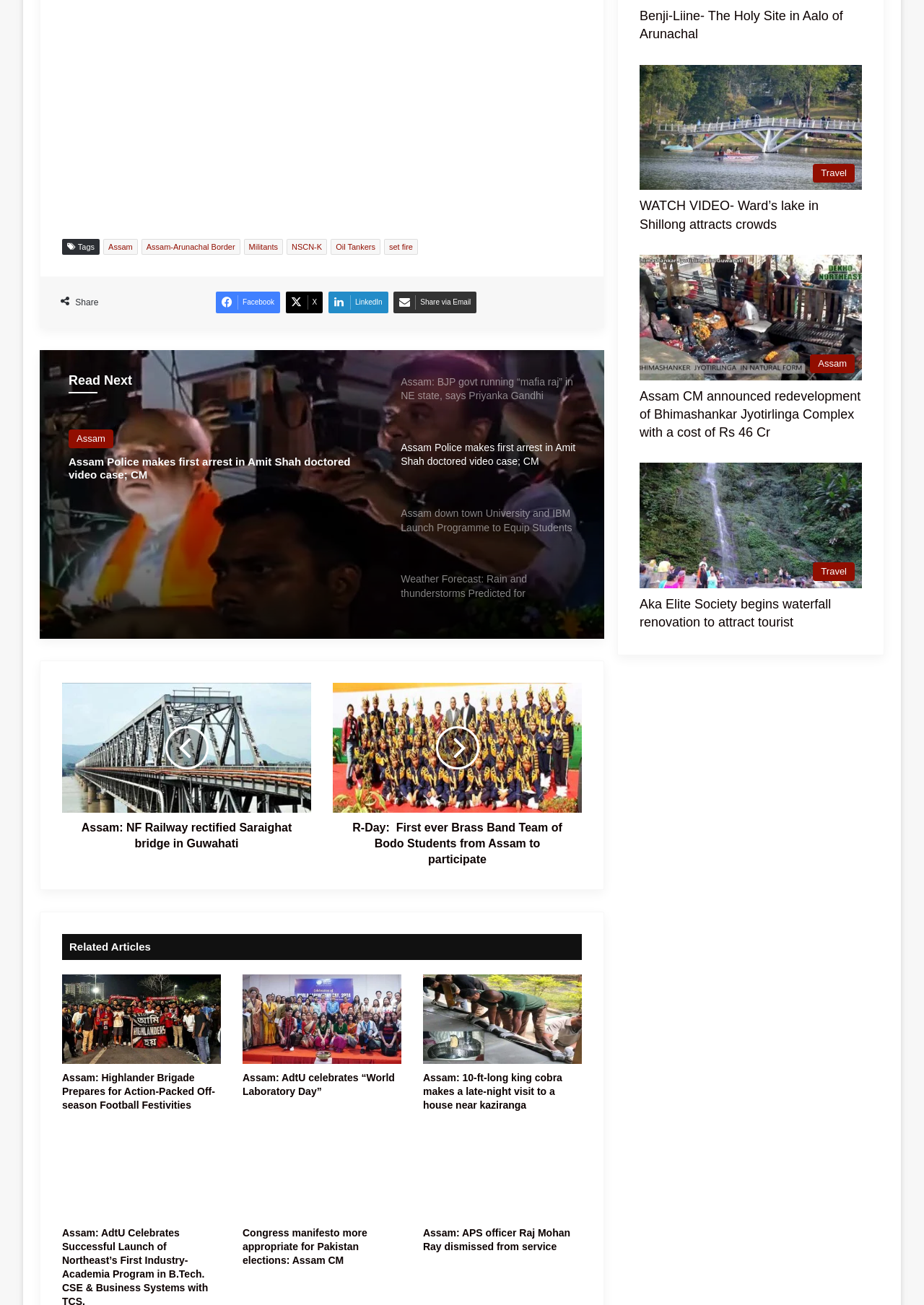Pinpoint the bounding box coordinates of the clickable area necessary to execute the following instruction: "Read the 'Assam down town University and IBM Launch Programme to Equip Students with Cutting-Edge IT Skills' article". The coordinates should be given as four float numbers between 0 and 1, namely [left, top, right, bottom].

[0.043, 0.268, 0.654, 0.489]